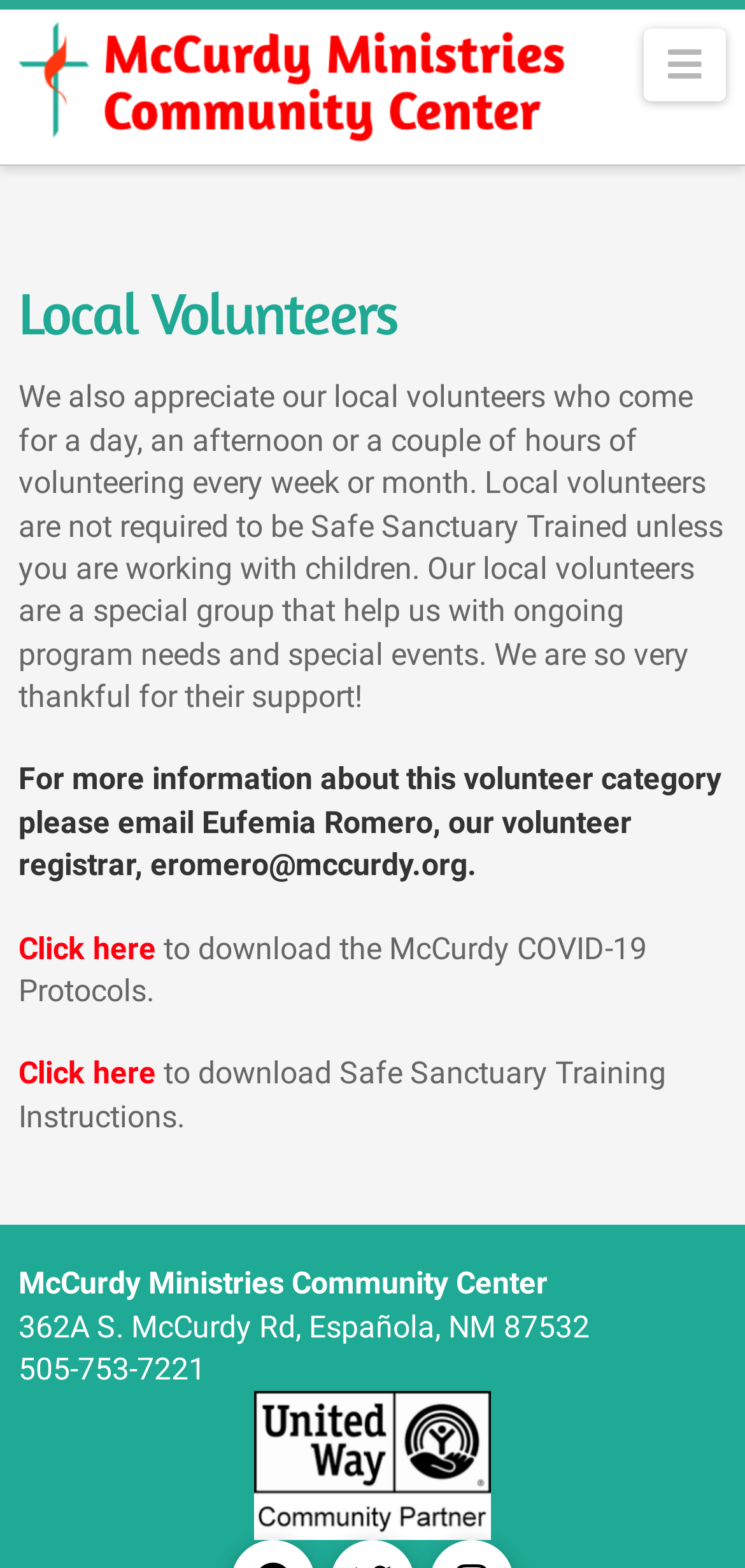Please determine the bounding box coordinates for the UI element described here. Use the format (top-left x, top-left y, bottom-right x, bottom-right y) with values bounded between 0 and 1: parent_node: Navigation title="Back to Top"

[0.885, 0.846, 0.974, 0.888]